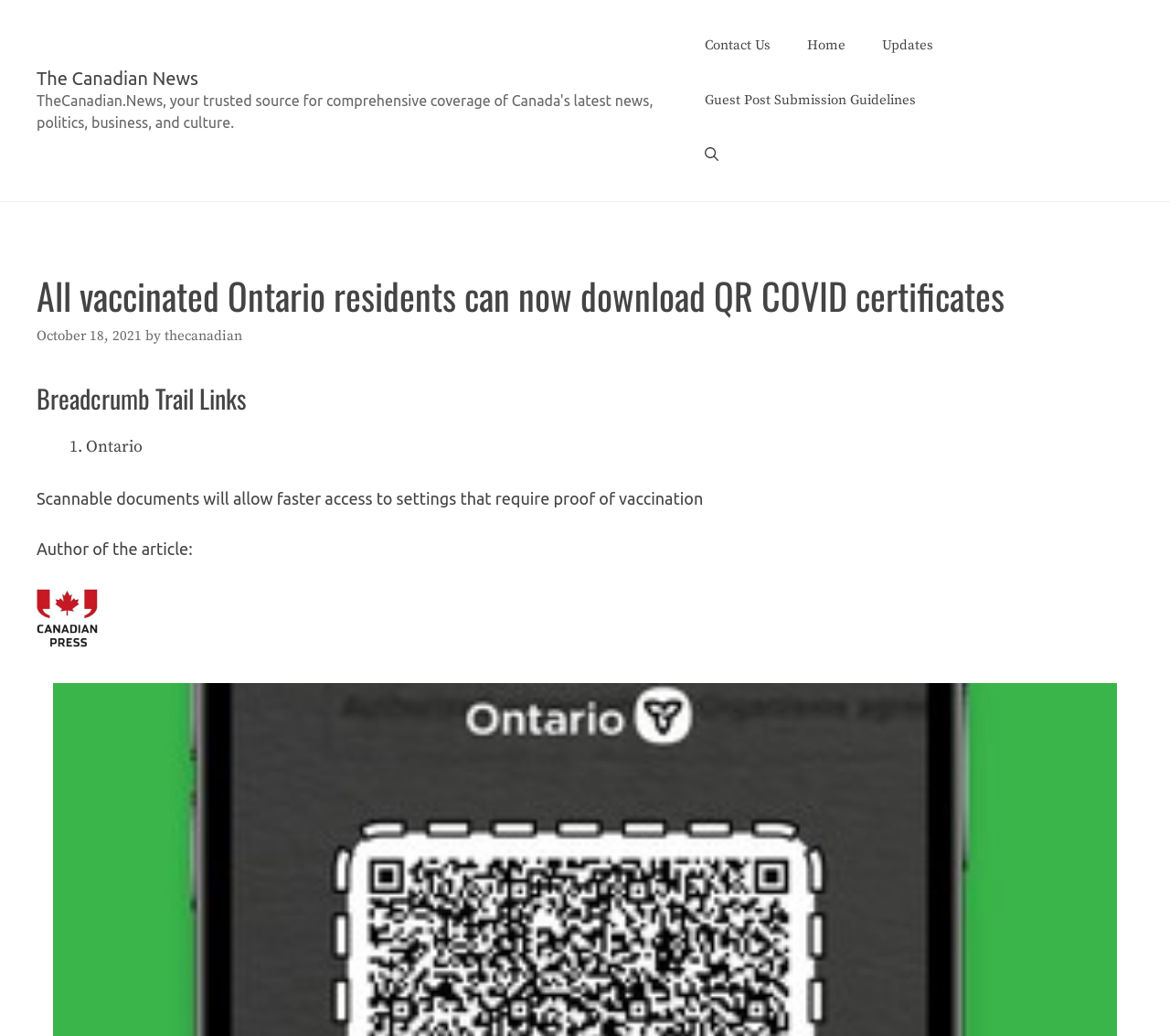Use a single word or phrase to answer the question:
What is the name of the news organization?

The Canadian News